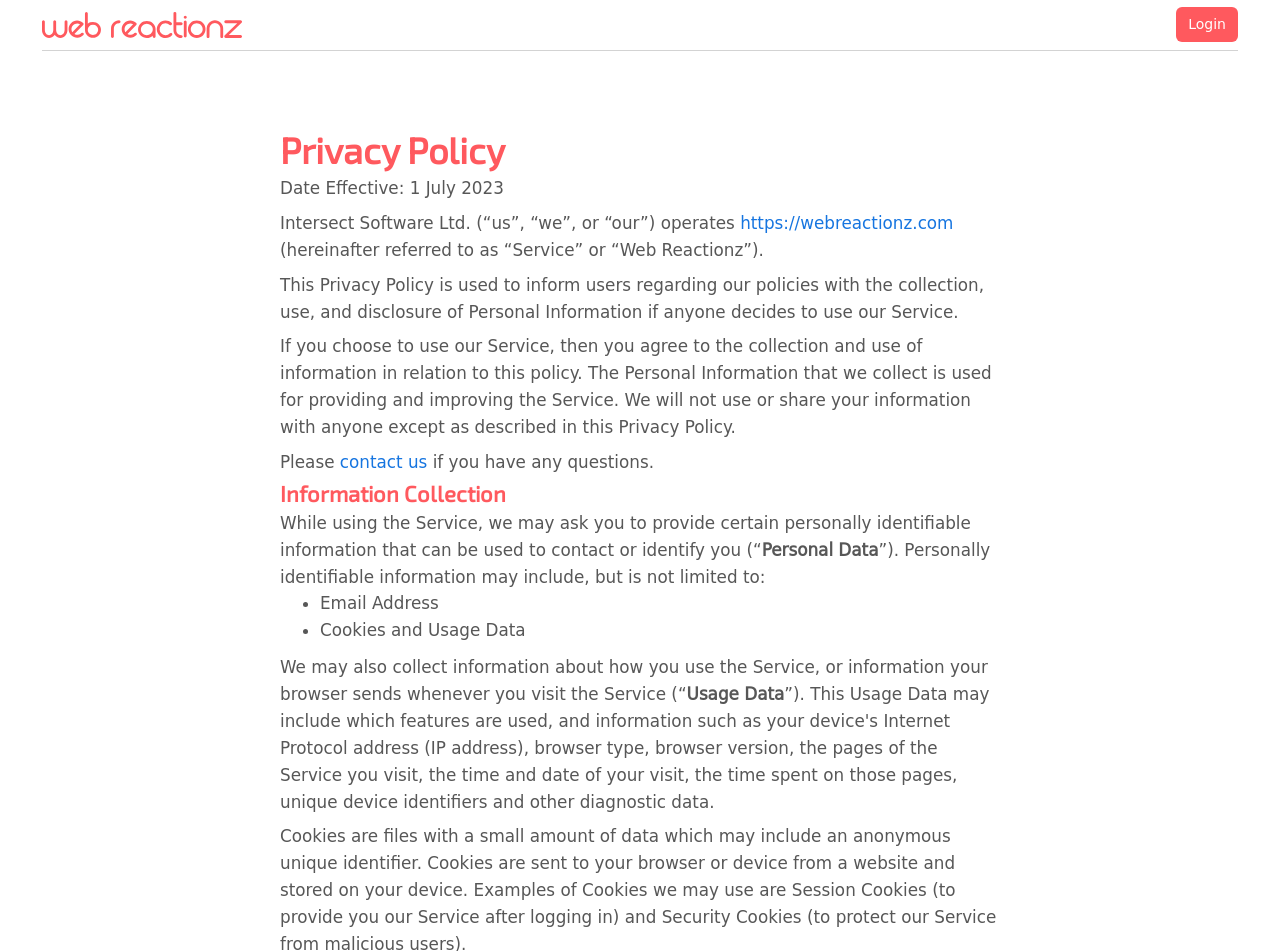Using the format (top-left x, top-left y, bottom-right x, bottom-right y), provide the bounding box coordinates for the described UI element. All values should be floating point numbers between 0 and 1: contact us

[0.265, 0.475, 0.334, 0.496]